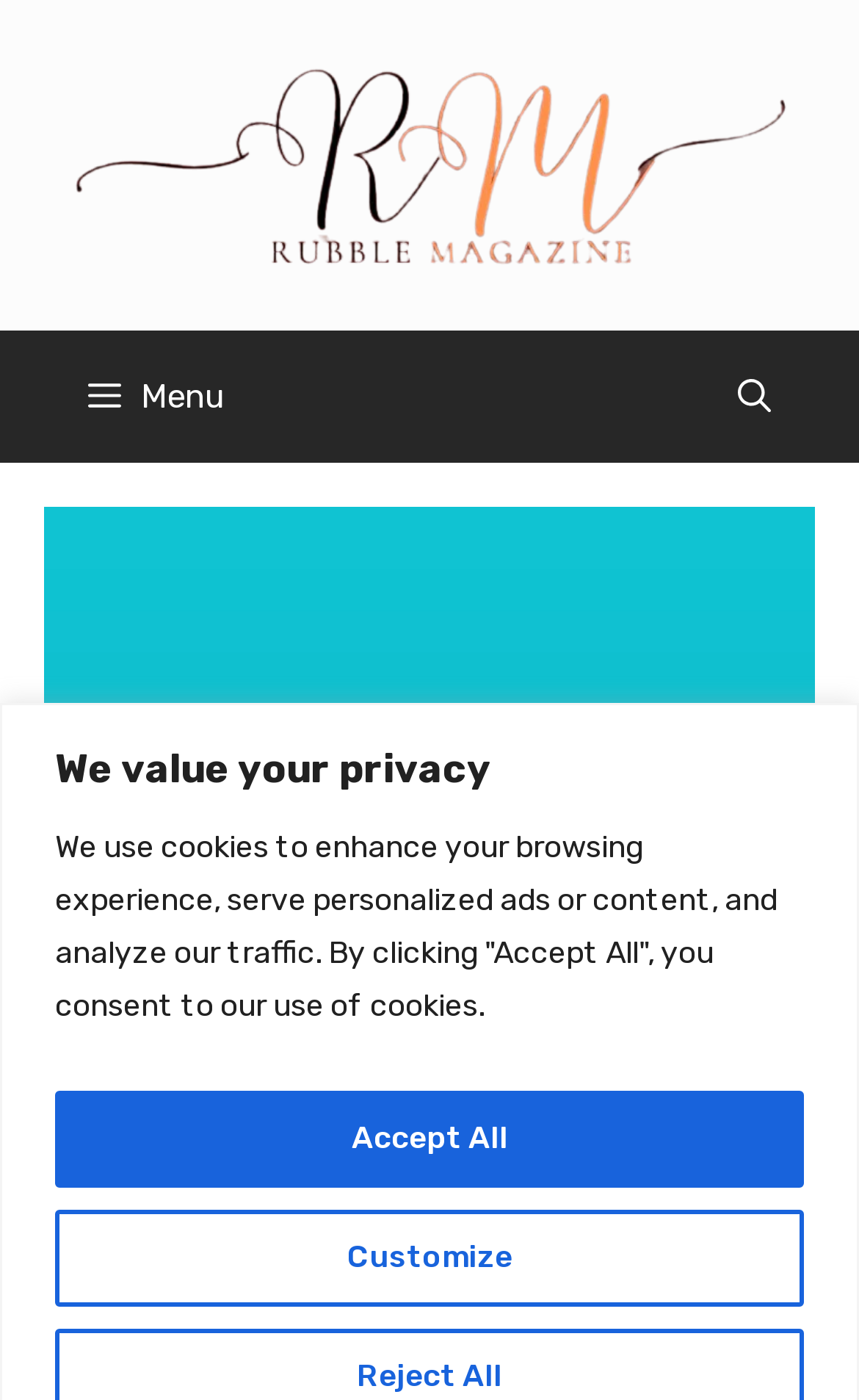Generate the text content of the main heading of the webpage.

OPPORTUNITIES AND COMMUNITIES: CRAIGSLIST ORANGE COUNTY